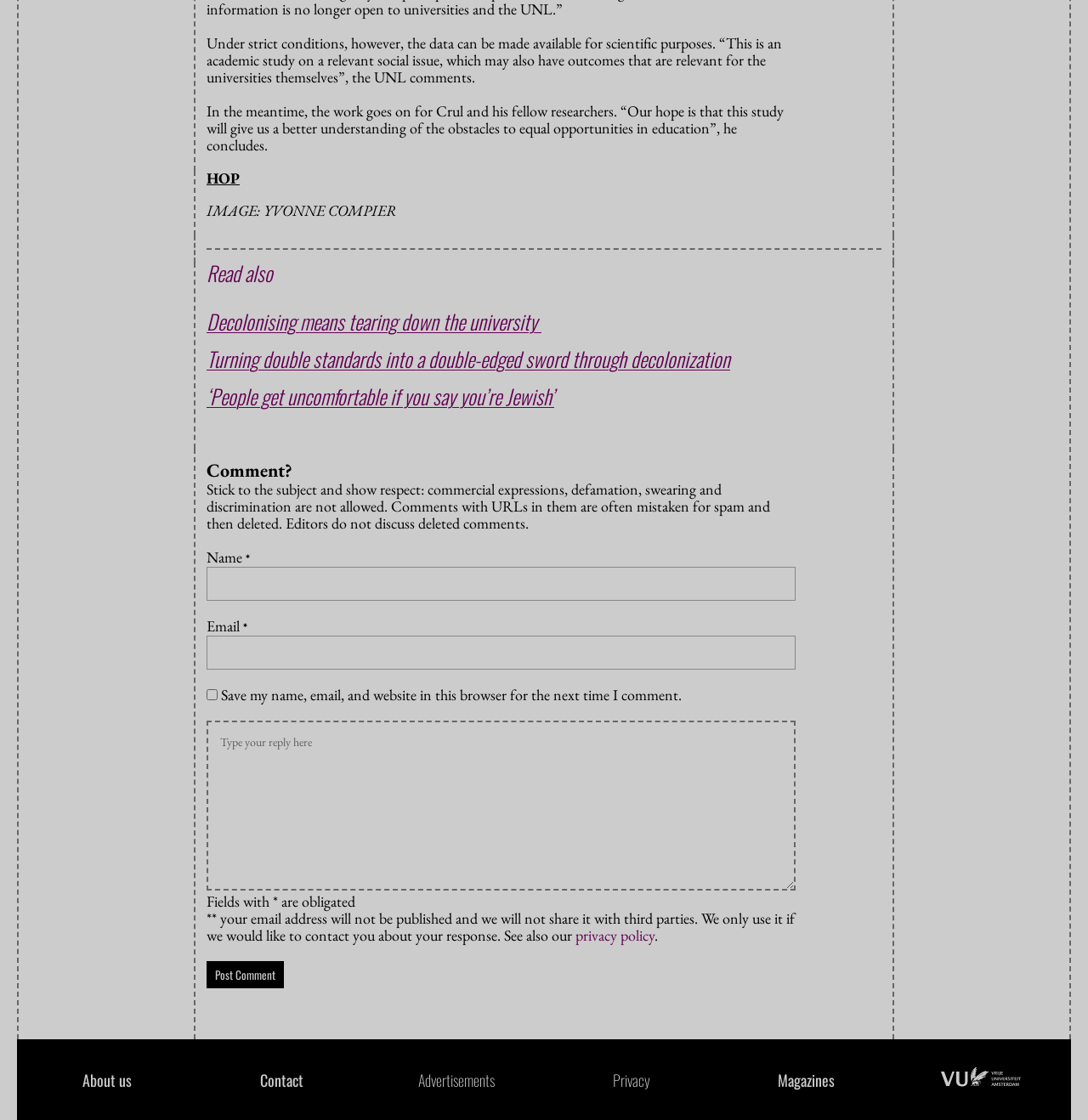Observe the image and answer the following question in detail: What is the purpose of the checkbox 'Save my name, email, and website in this browser'?

The purpose of the checkbox 'Save my name, email, and website in this browser' is to save the user's data for future comments, so they don't have to re-enter their information.